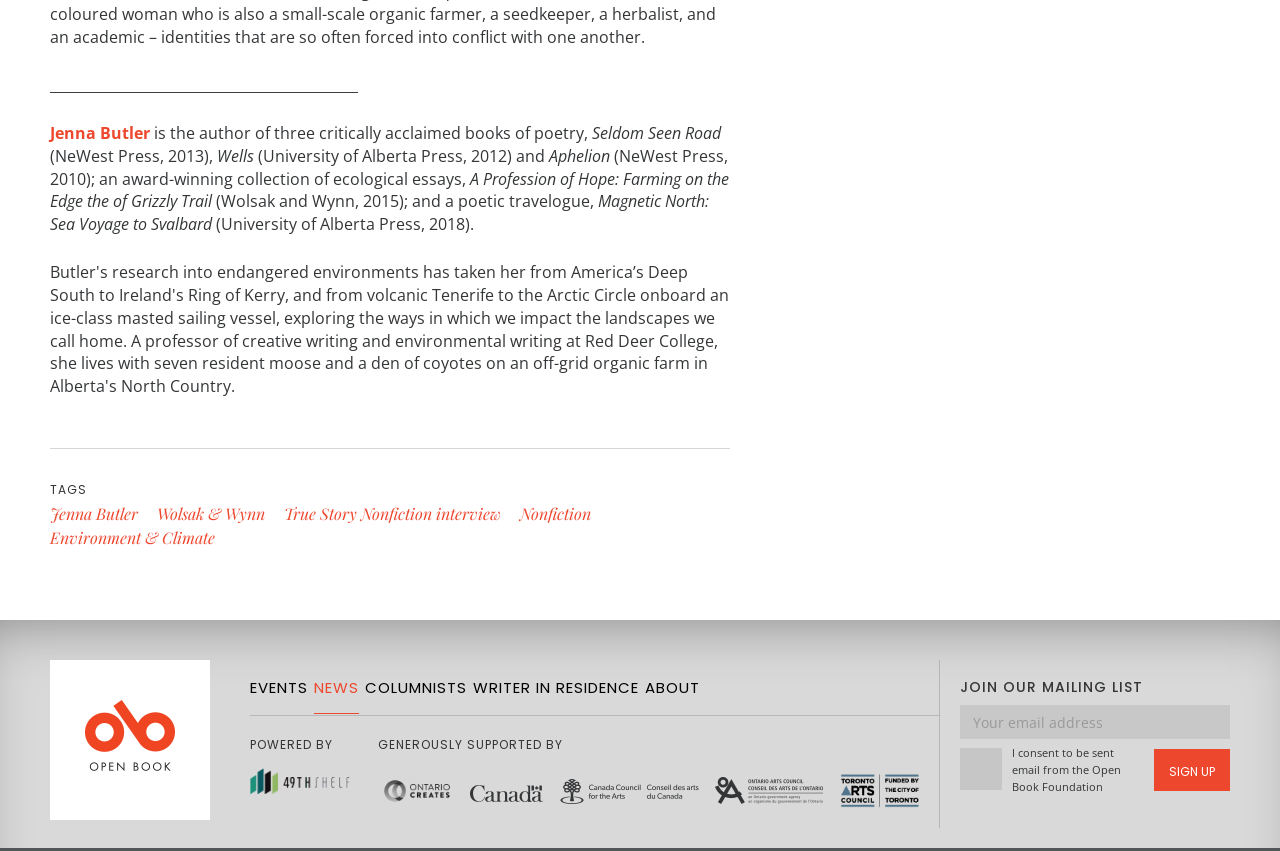Determine the bounding box coordinates of the area to click in order to meet this instruction: "Click on the EVENTS link".

[0.195, 0.796, 0.241, 0.838]